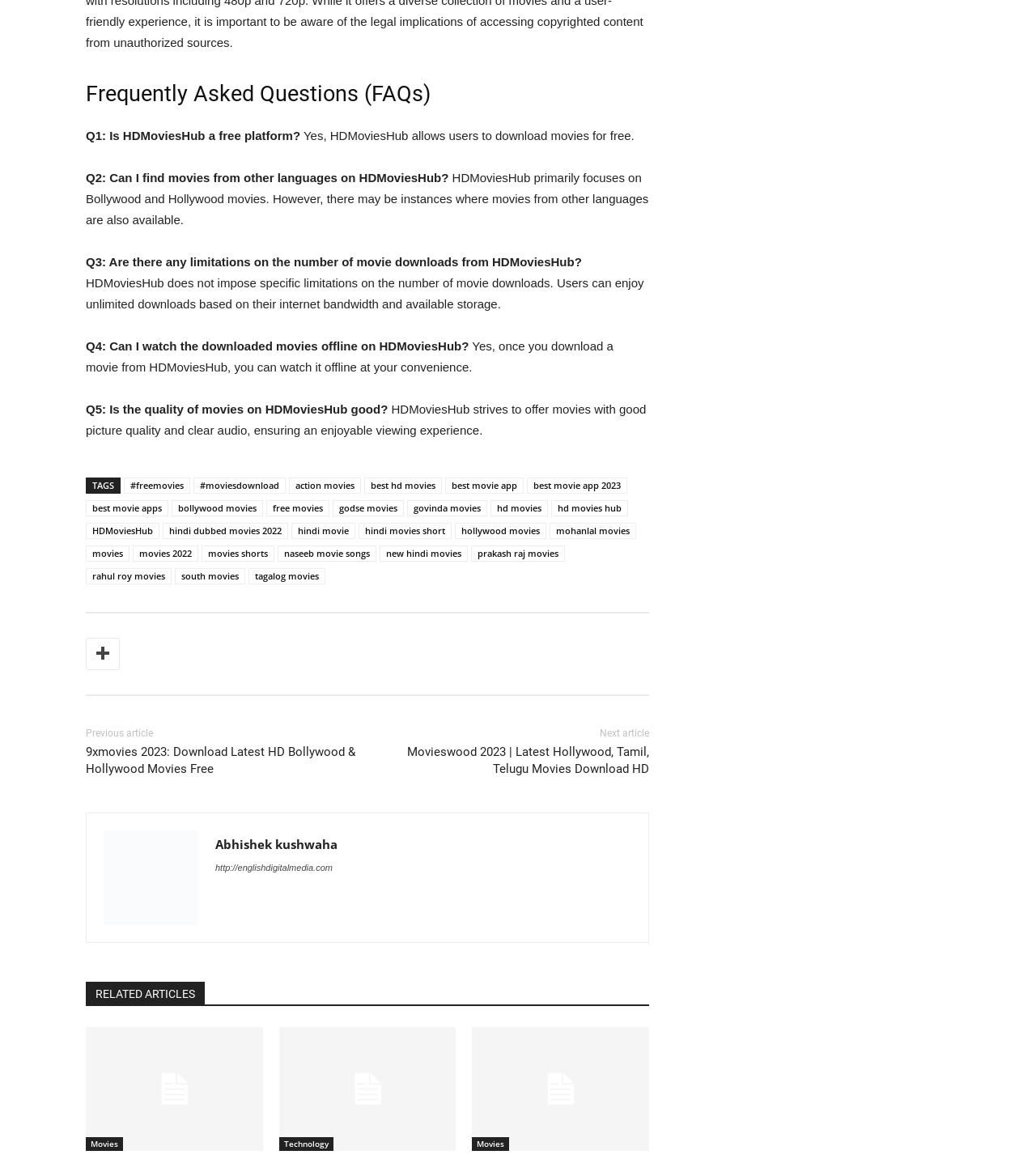Please specify the bounding box coordinates of the region to click in order to perform the following instruction: "Click on the 'Movieswood 2023 | Latest Hollywood, Tamil, Telugu Movies Download HD' link".

[0.393, 0.642, 0.627, 0.669]